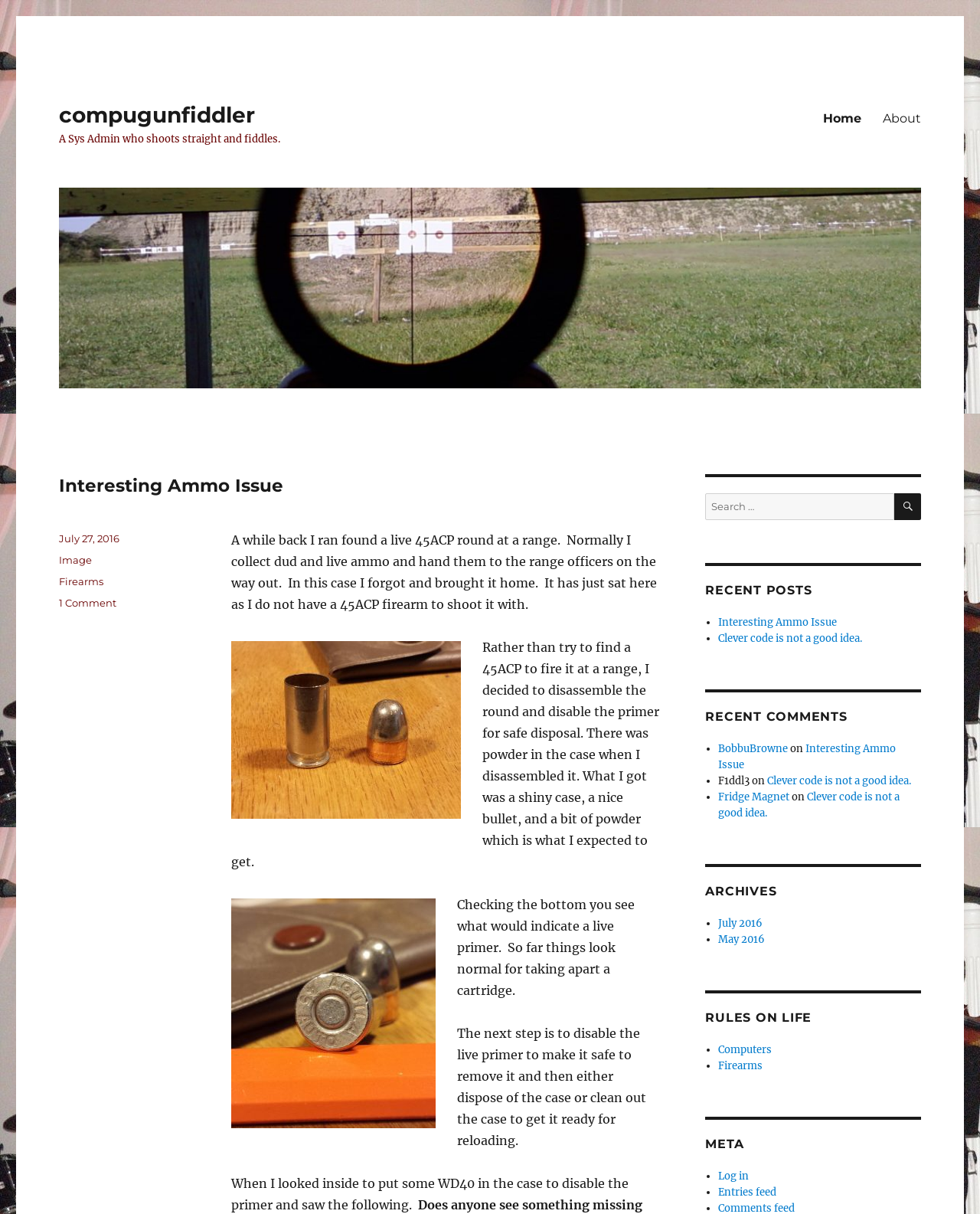Determine the bounding box coordinates of the UI element described below. Use the format (top-left x, top-left y, bottom-right x, bottom-right y) with floating point numbers between 0 and 1: July 2023

None